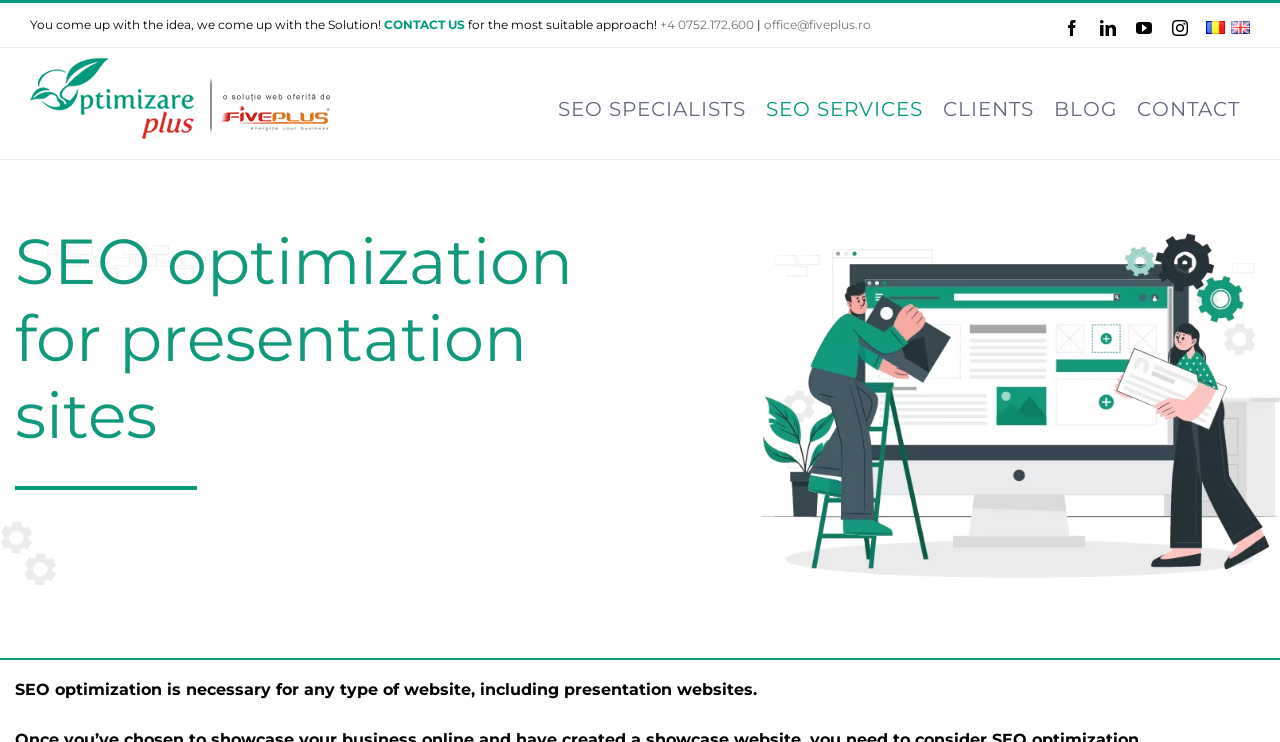Provide the bounding box coordinates of the HTML element this sentence describes: "Contact". The bounding box coordinates consist of four float numbers between 0 and 1, i.e., [left, top, right, bottom].

[0.88, 0.078, 0.977, 0.214]